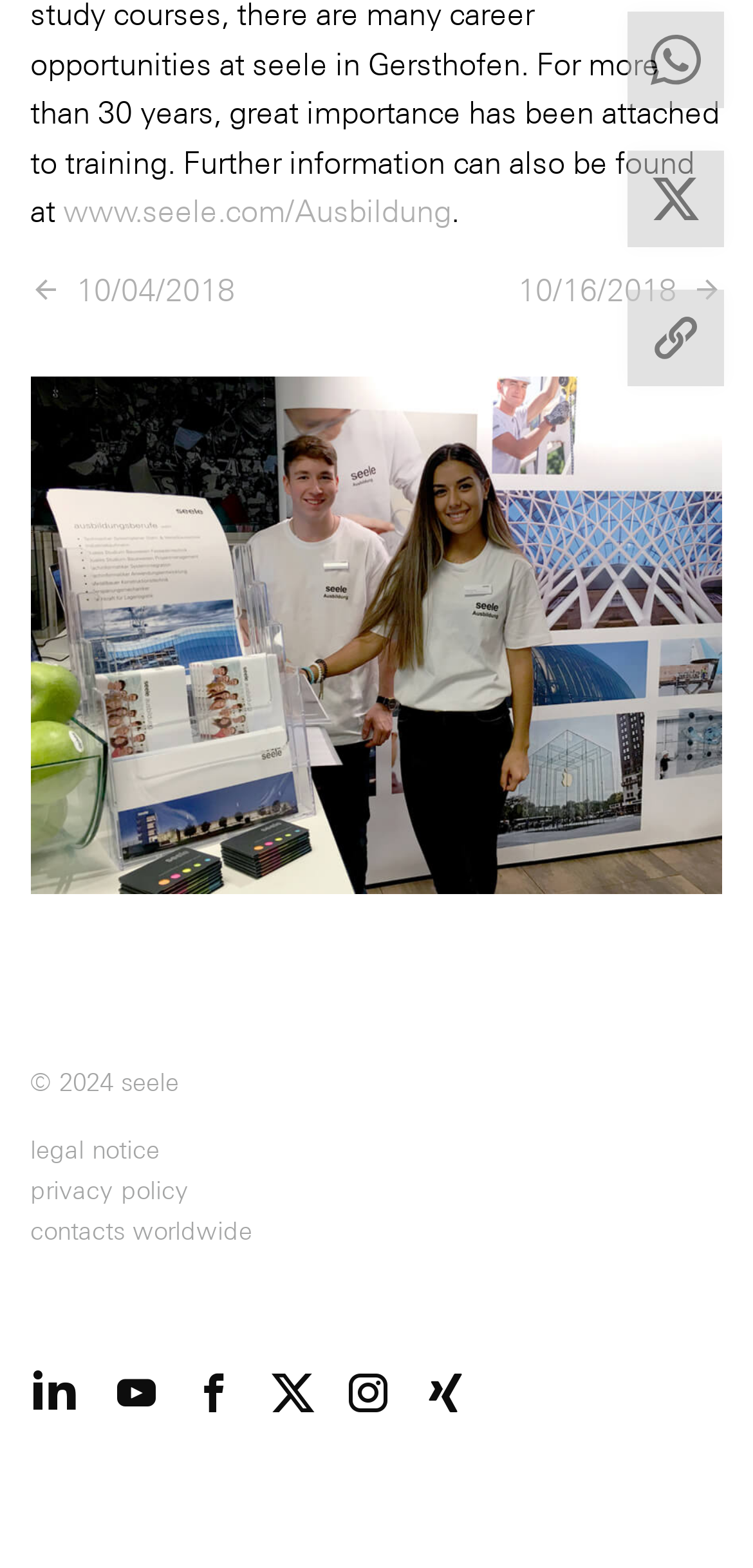Predict the bounding box of the UI element based on the description: "10/16/2018". The coordinates should be four float numbers between 0 and 1, formatted as [left, top, right, bottom].

[0.688, 0.169, 0.96, 0.201]